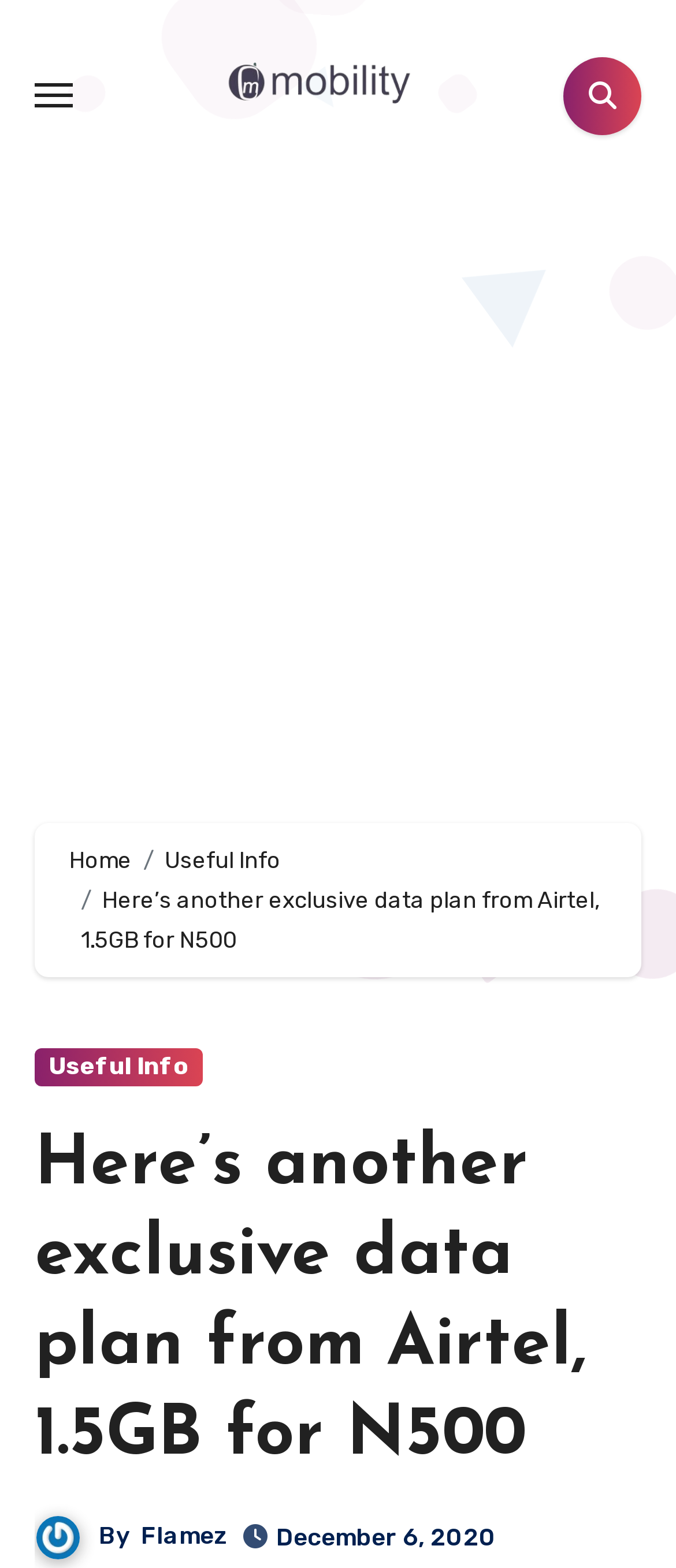Give the bounding box coordinates for the element described by: "December 6, 2020".

[0.408, 0.971, 0.734, 0.99]